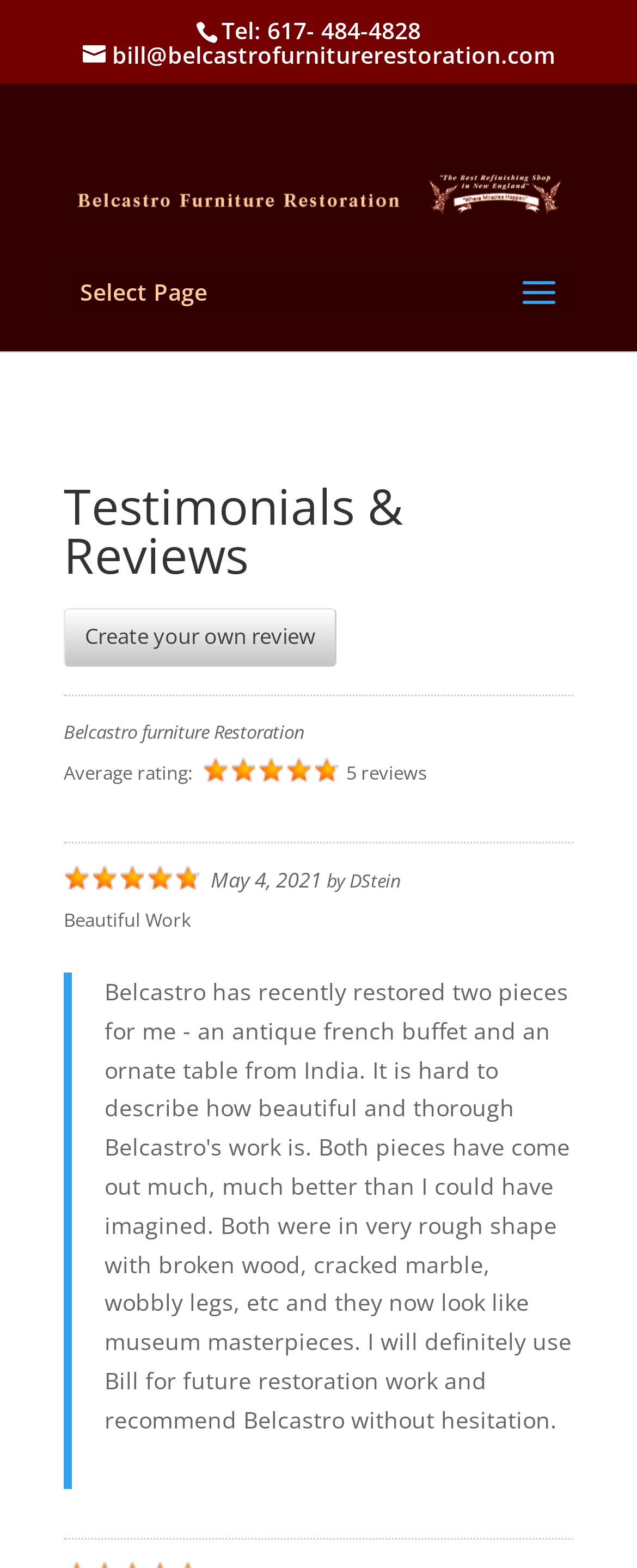Please provide a detailed answer to the question below by examining the image:
What is the name of the person who wrote the first review?

I found the name of the person who wrote the first review by looking at the static text element that reads 'DStein', which is located near the date of the review and the review text.